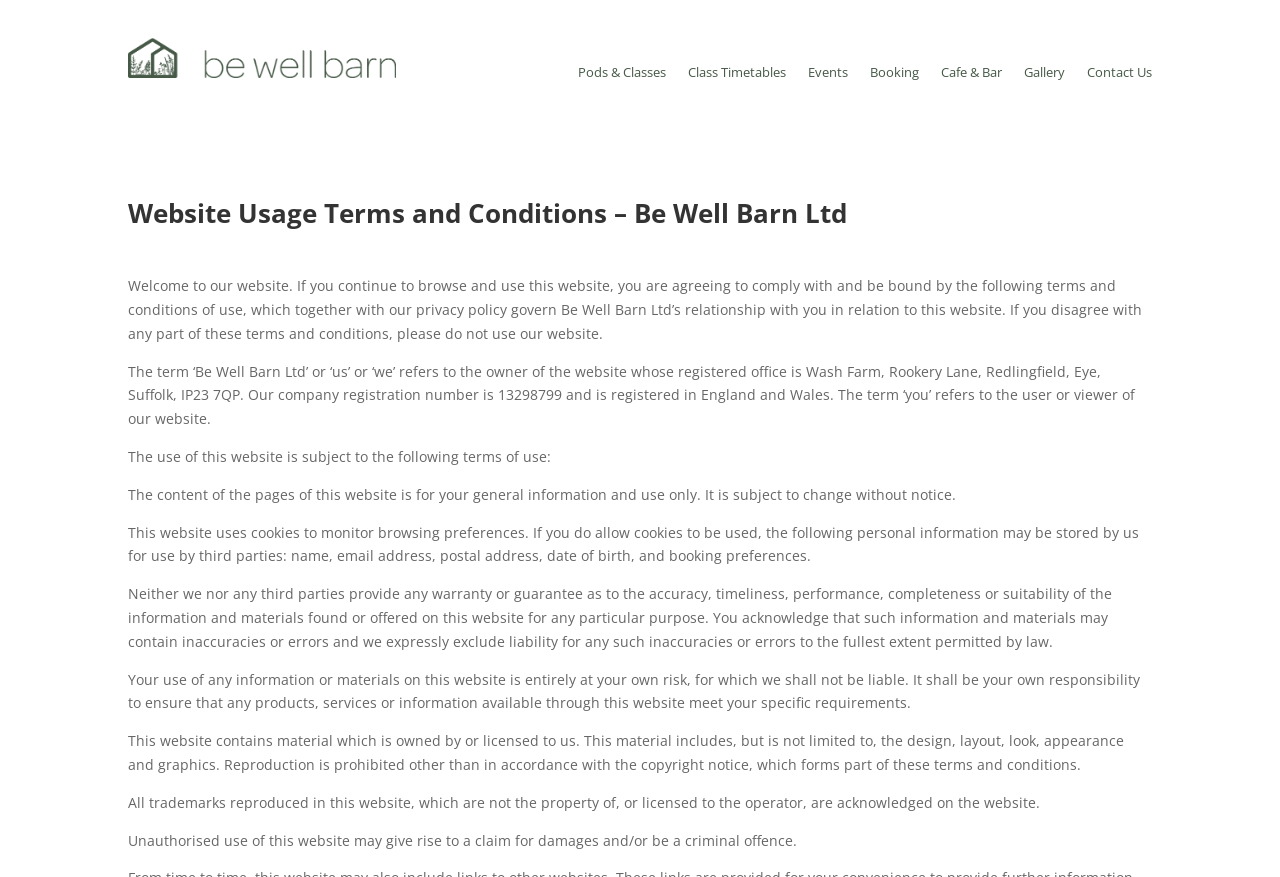Locate the UI element described by parent_node: ABOUT in the provided webpage screenshot. Return the bounding box coordinates in the format (top-left x, top-left y, bottom-right x, bottom-right y), ensuring all values are between 0 and 1.

None